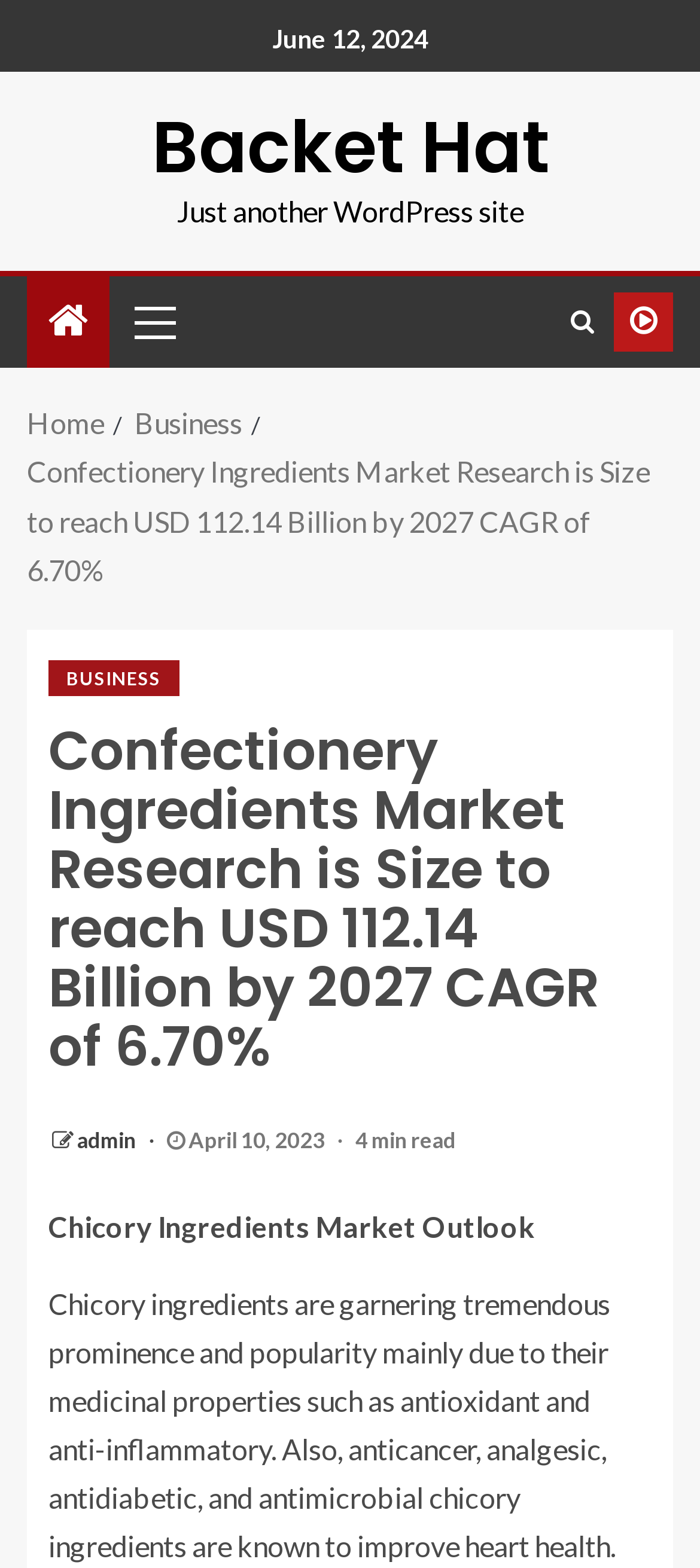What is the category of the article?
Provide an in-depth answer to the question, covering all aspects.

The category of the article is 'Business', which is indicated by the breadcrumb navigation at the top of the page, showing the hierarchy of 'Home' > 'Business' > 'Confectionery Ingredients Market Research...'.